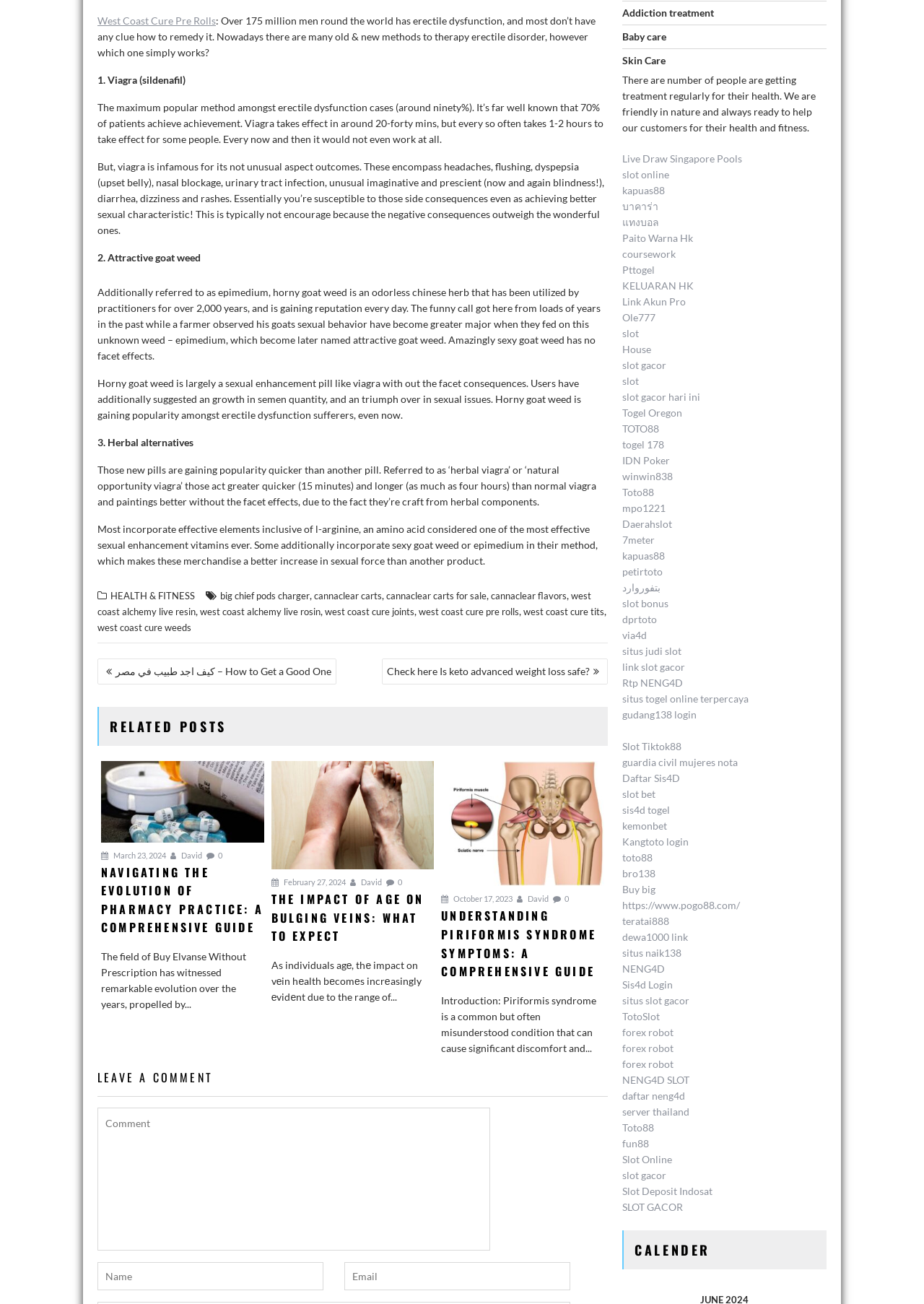Please identify the bounding box coordinates of where to click in order to follow the instruction: "Click on the 'THE IMPACT OF AGE ON BULGING VEINS: WHAT TO EXPECT' link".

[0.293, 0.683, 0.47, 0.725]